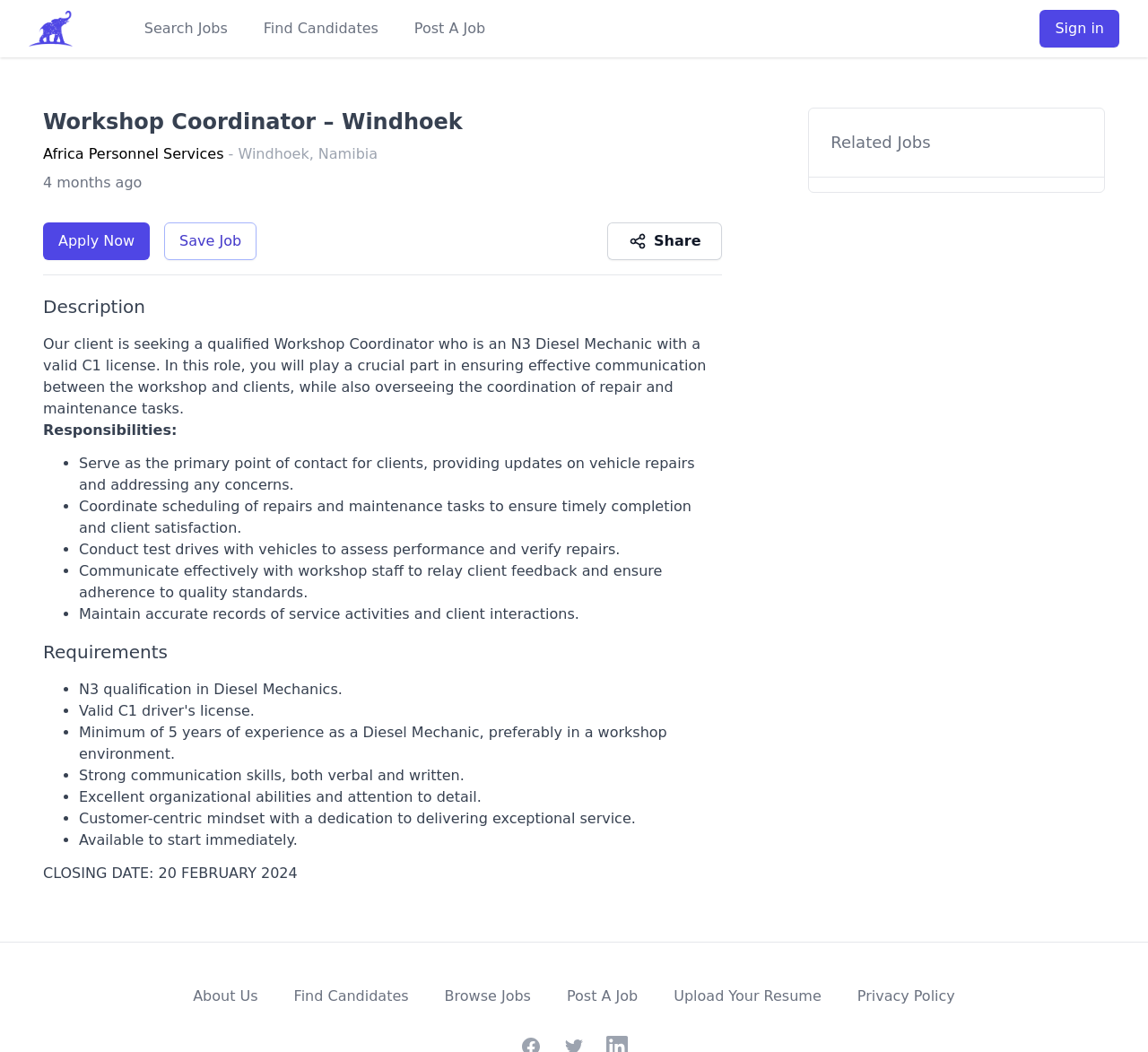Using the provided element description: "Post A Job", identify the bounding box coordinates. The coordinates should be four floats between 0 and 1 in the order [left, top, right, bottom].

[0.361, 0.017, 0.423, 0.038]